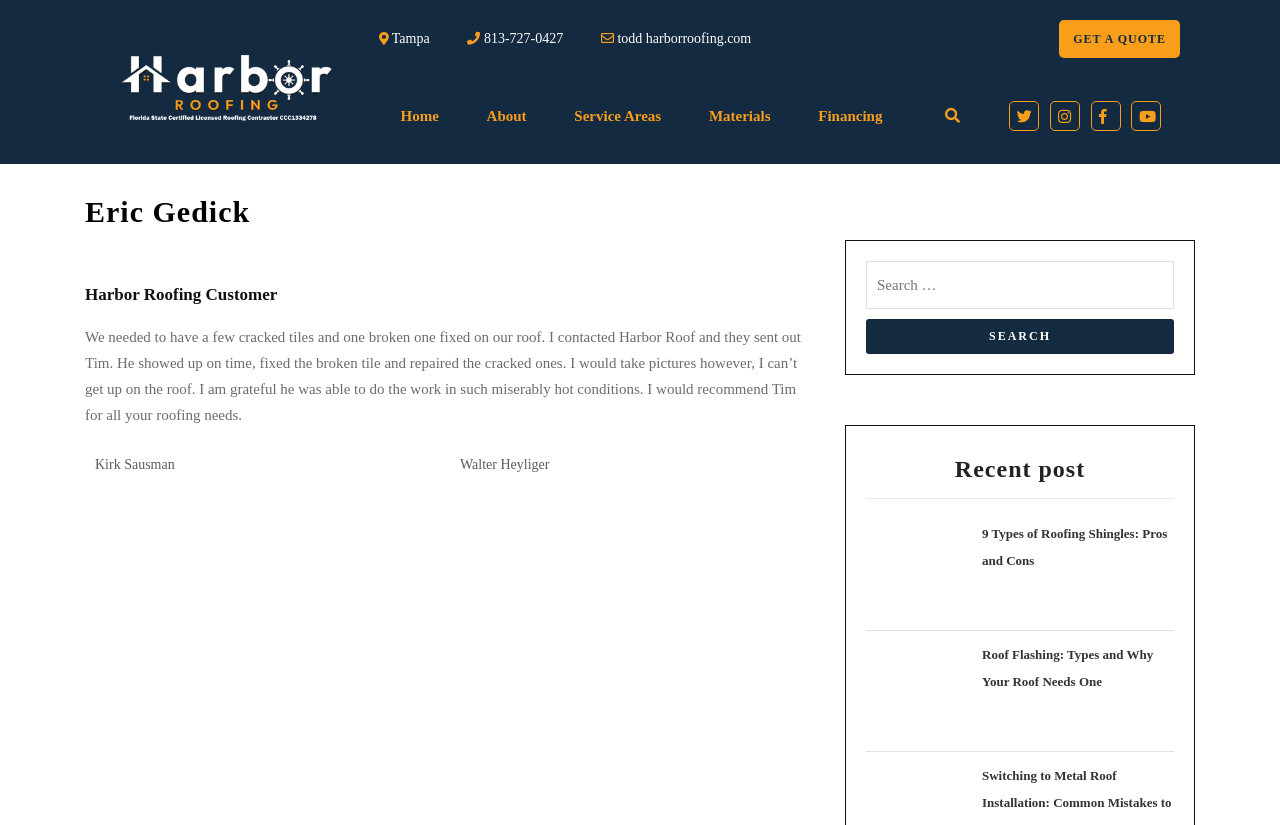Find the bounding box coordinates of the clickable region needed to perform the following instruction: "Search for something". The coordinates should be provided as four float numbers between 0 and 1, i.e., [left, top, right, bottom].

[0.677, 0.316, 0.917, 0.375]